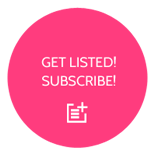Create an extensive caption that includes all significant details of the image.

The image features a vibrant, circular button with a bright pink background, prominently displaying the text "GET LISTED! SUBSCRIBE!" in bold, white lettering. At the bottom center of the button, a small icon resembling a document with a plus sign adds a visual element indicative of adding or signing up. This eye-catching design is likely intended to encourage website visitors to engage with the platform by subscribing or getting listed, highlighting the importance of participation in a community or service. Overall, it conveys a sense of urgency and opportunity for users to take action.